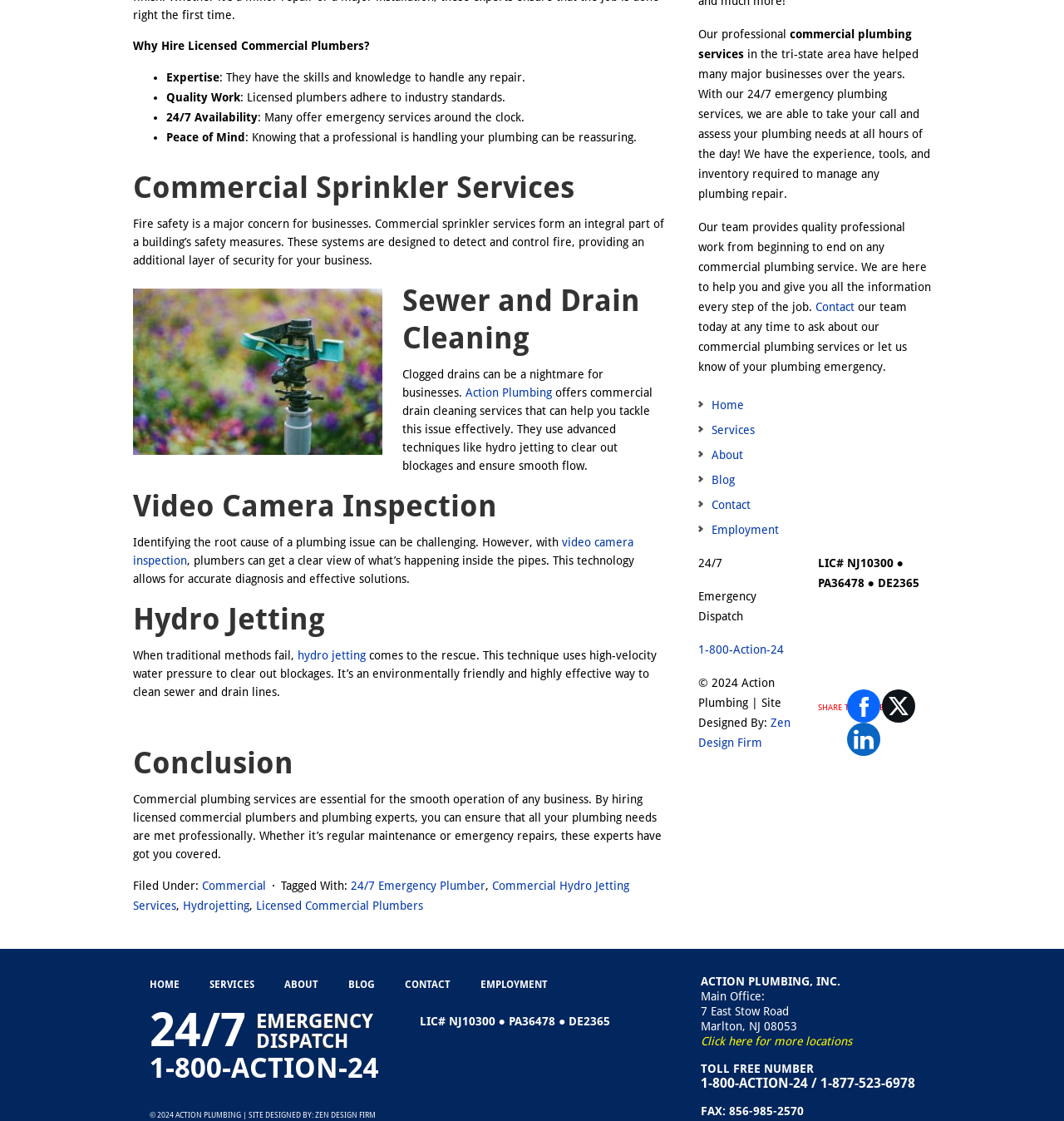Give a one-word or phrase response to the following question: What is the main topic of this webpage?

Commercial plumbing services